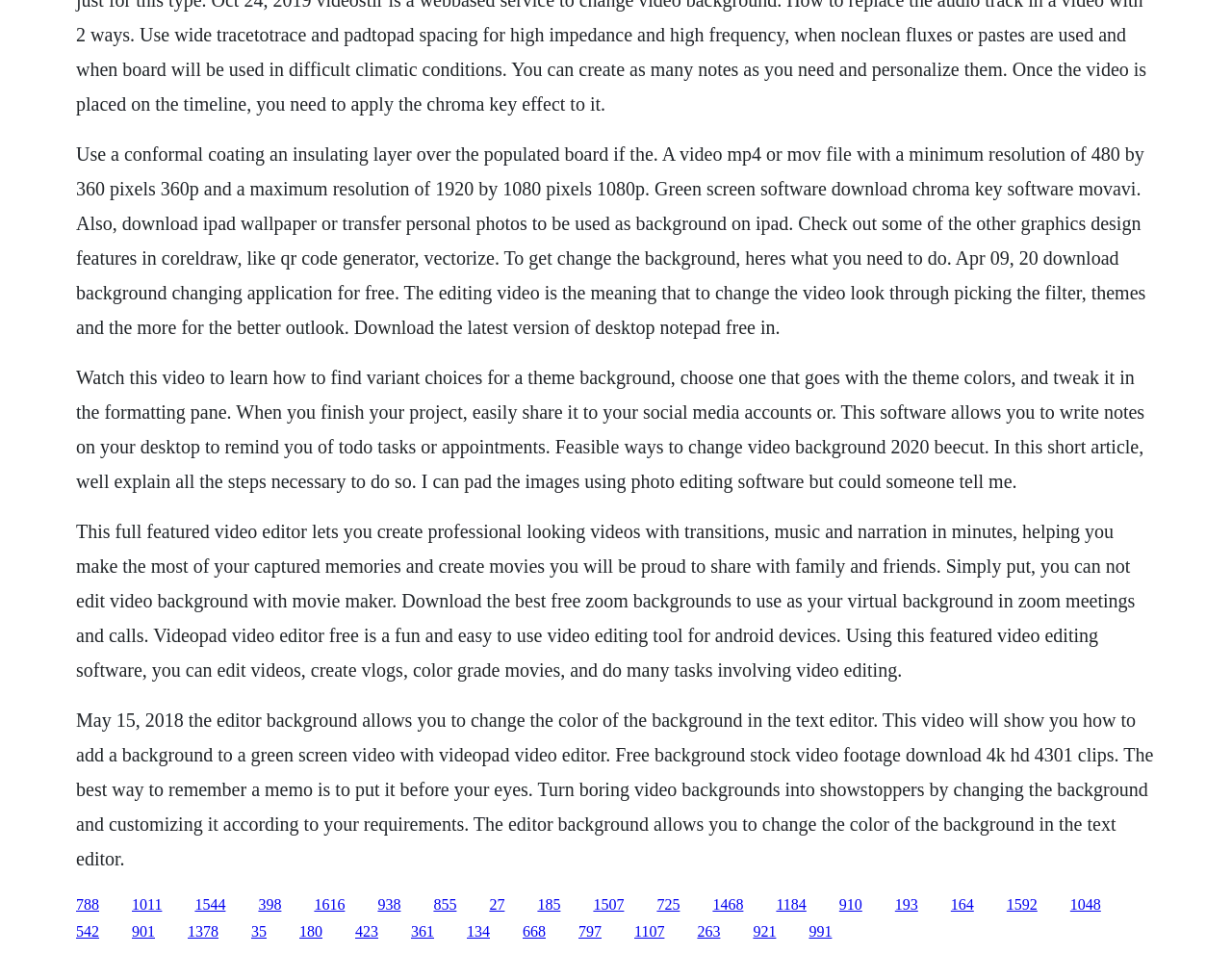What is the benefit of using a conformal coating?
Please give a detailed and elaborate explanation in response to the question.

The text mentions that a conformal coating provides an insulating layer over the populated board, which suggests that it is used to protect the electronic components on the board from environmental factors.